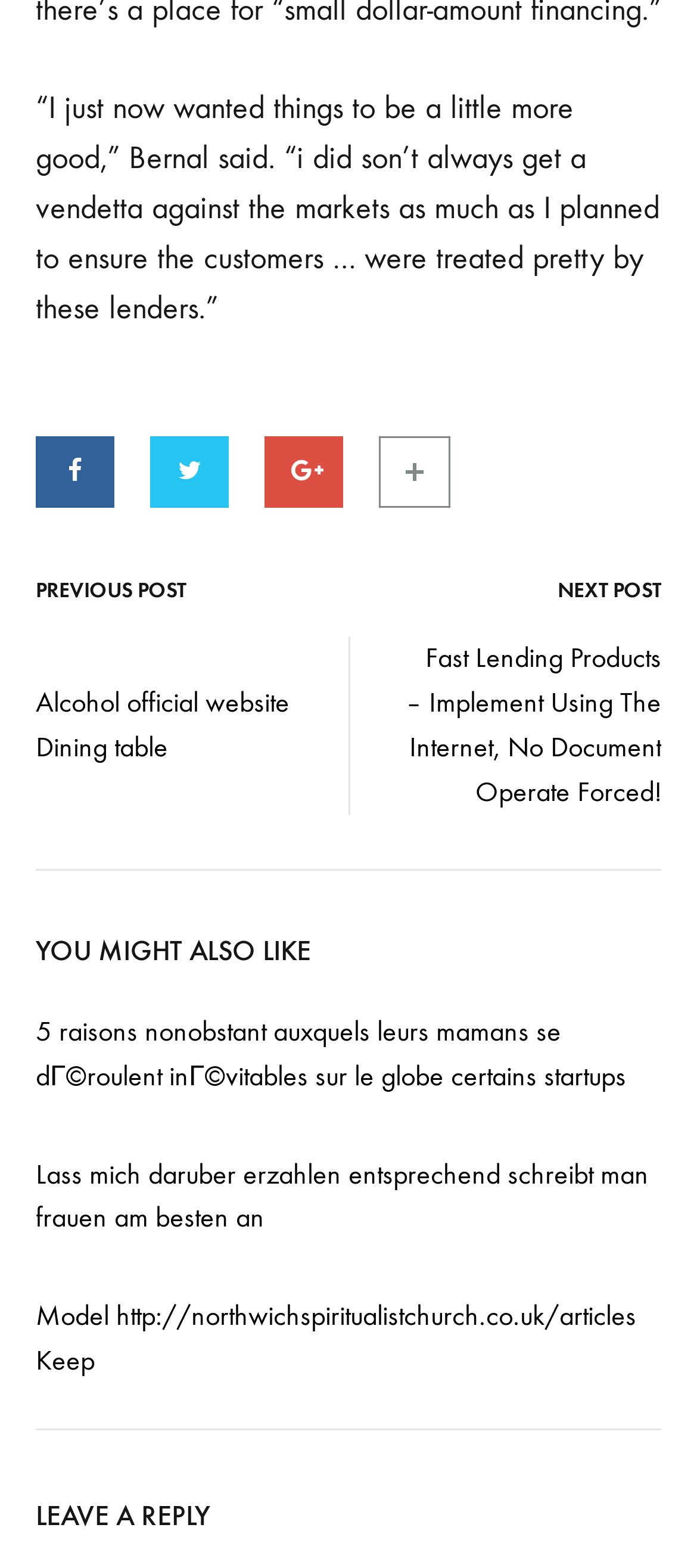From the webpage screenshot, predict the bounding box of the UI element that matches this description: "Share on Tumblr".

[0.215, 0.37, 0.328, 0.416]